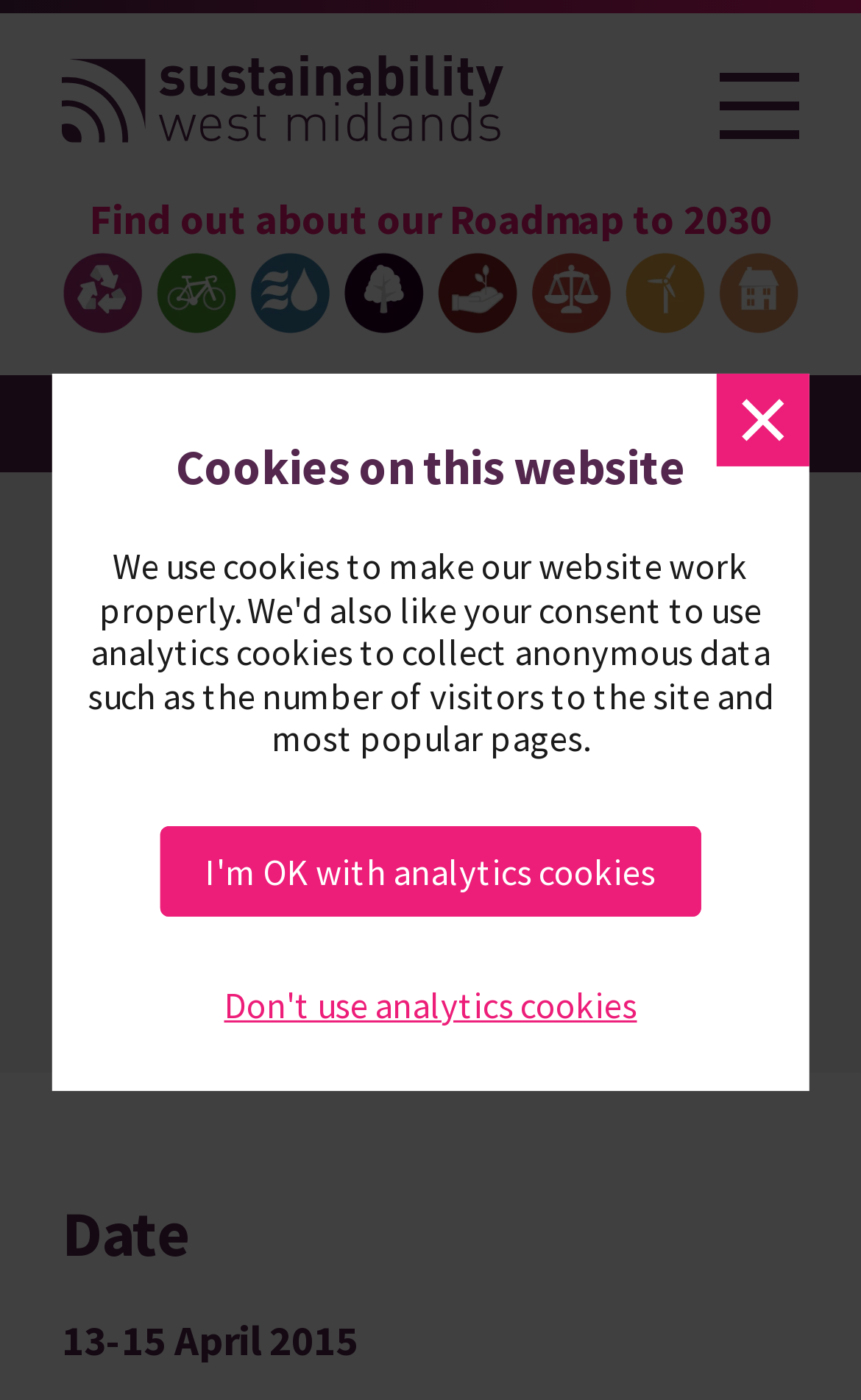Determine the bounding box coordinates of the section to be clicked to follow the instruction: "Open the menu". The coordinates should be given as four float numbers between 0 and 1, formatted as [left, top, right, bottom].

[0.836, 0.053, 0.928, 0.097]